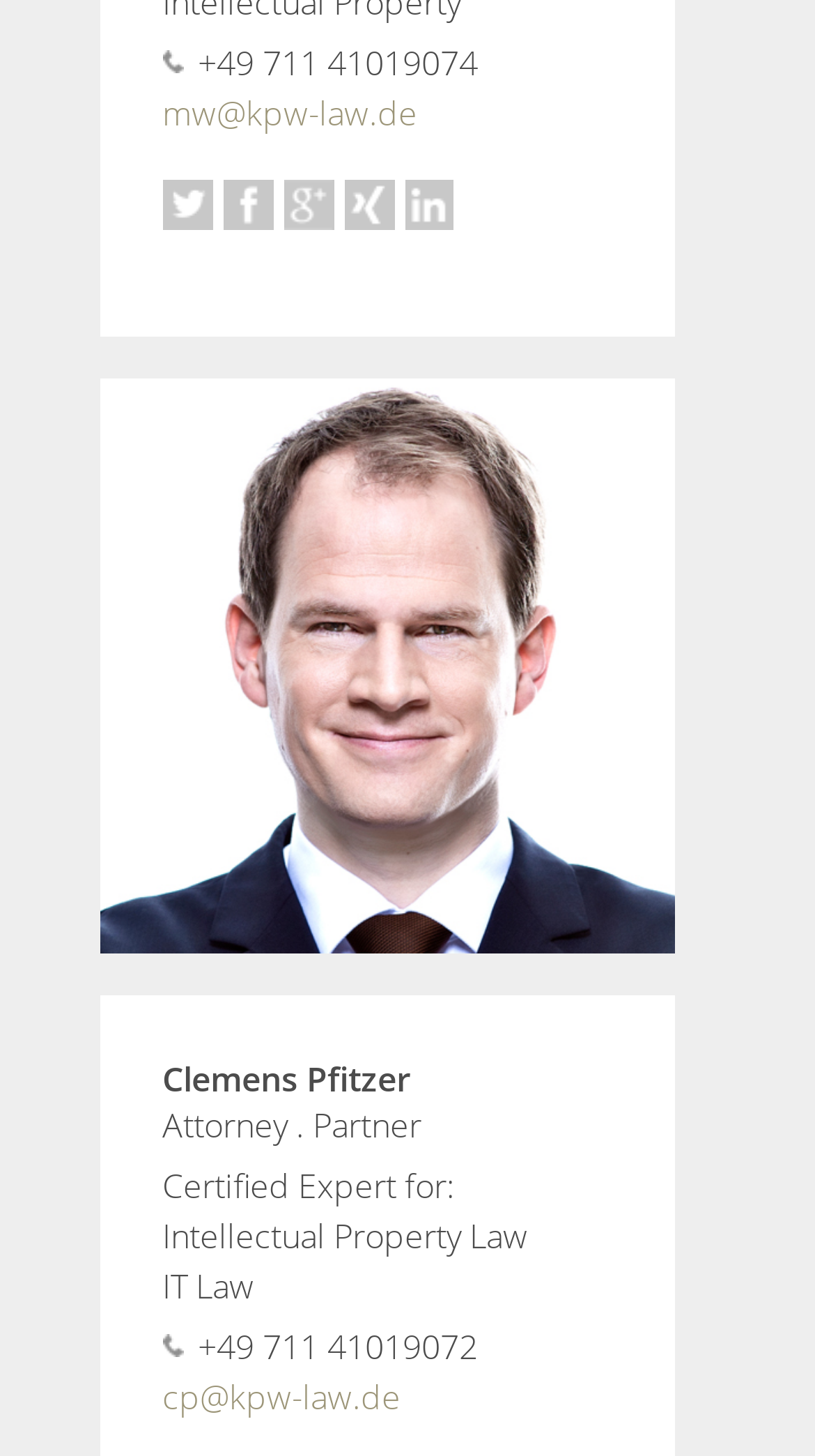What is the phone number of Clemens Pfitzer?
Could you please answer the question thoroughly and with as much detail as possible?

I found the phone number of Clemens Pfitzer by looking at the StaticText element with the text '+49 711 41019072' located at the bottom of the webpage.